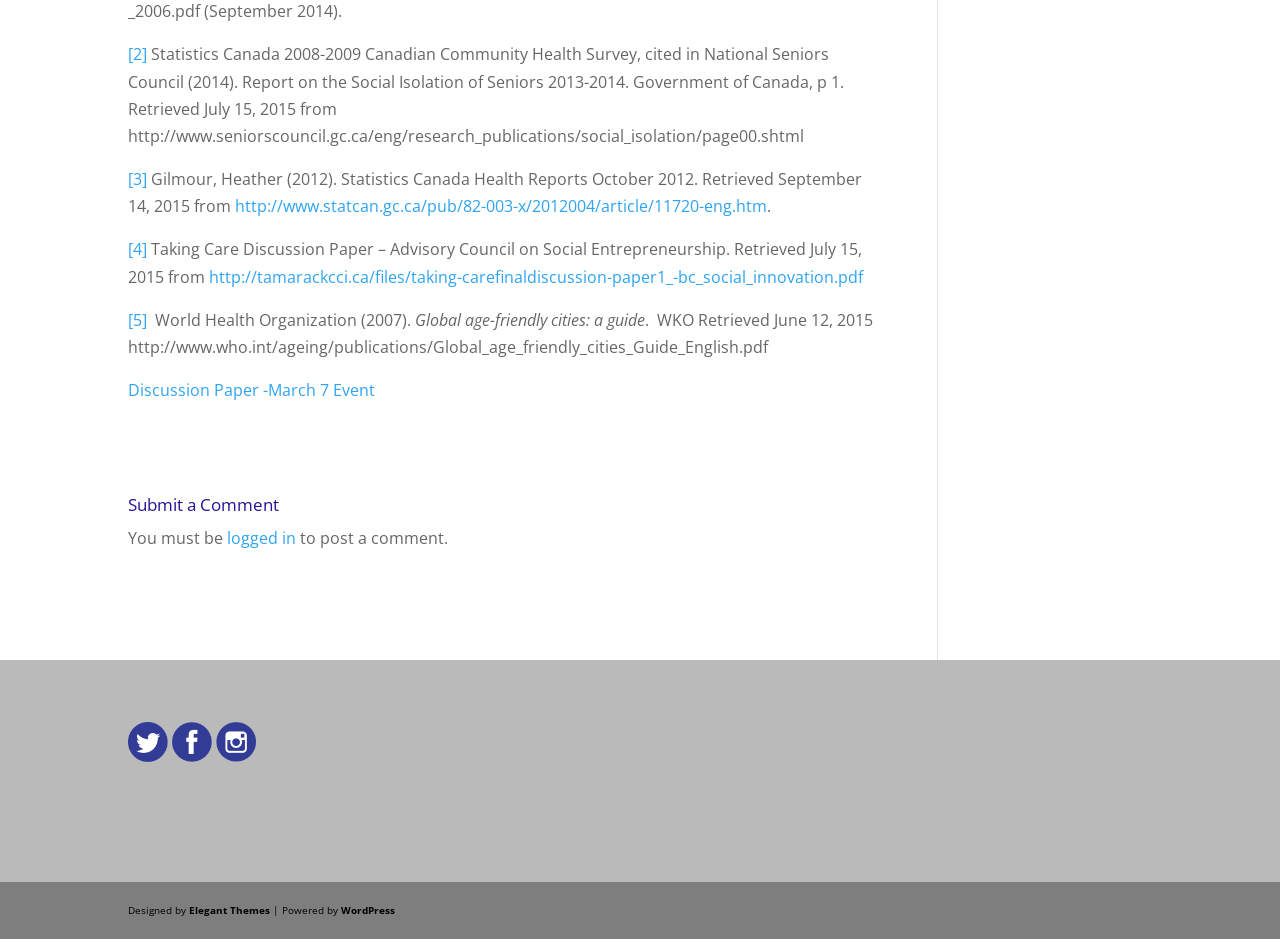Determine the bounding box coordinates of the region to click in order to accomplish the following instruction: "Submit a comment". Provide the coordinates as four float numbers between 0 and 1, specifically [left, top, right, bottom].

[0.1, 0.529, 0.689, 0.559]